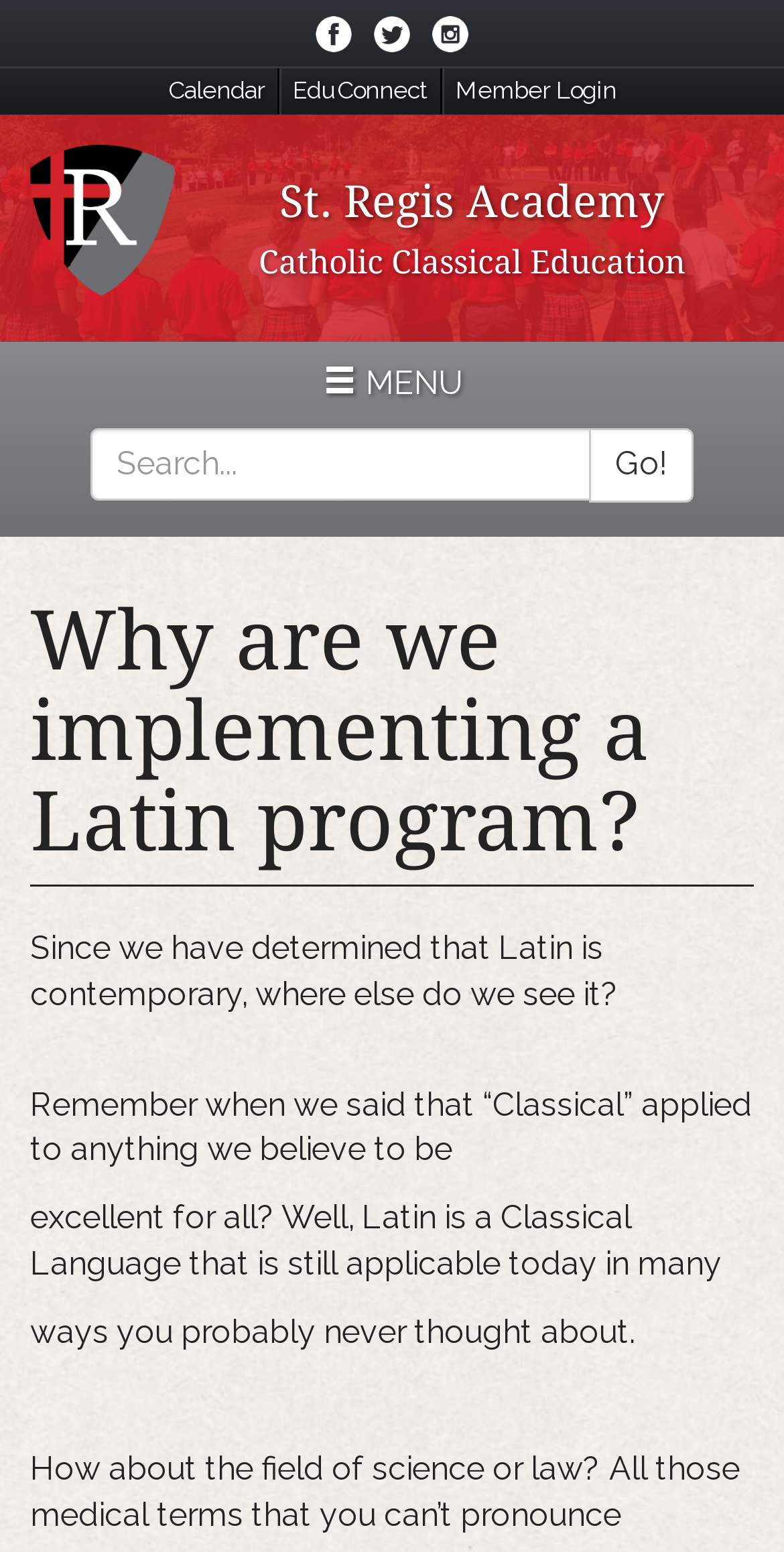Extract the main heading from the webpage content.

Why are we implementing a Latin program?